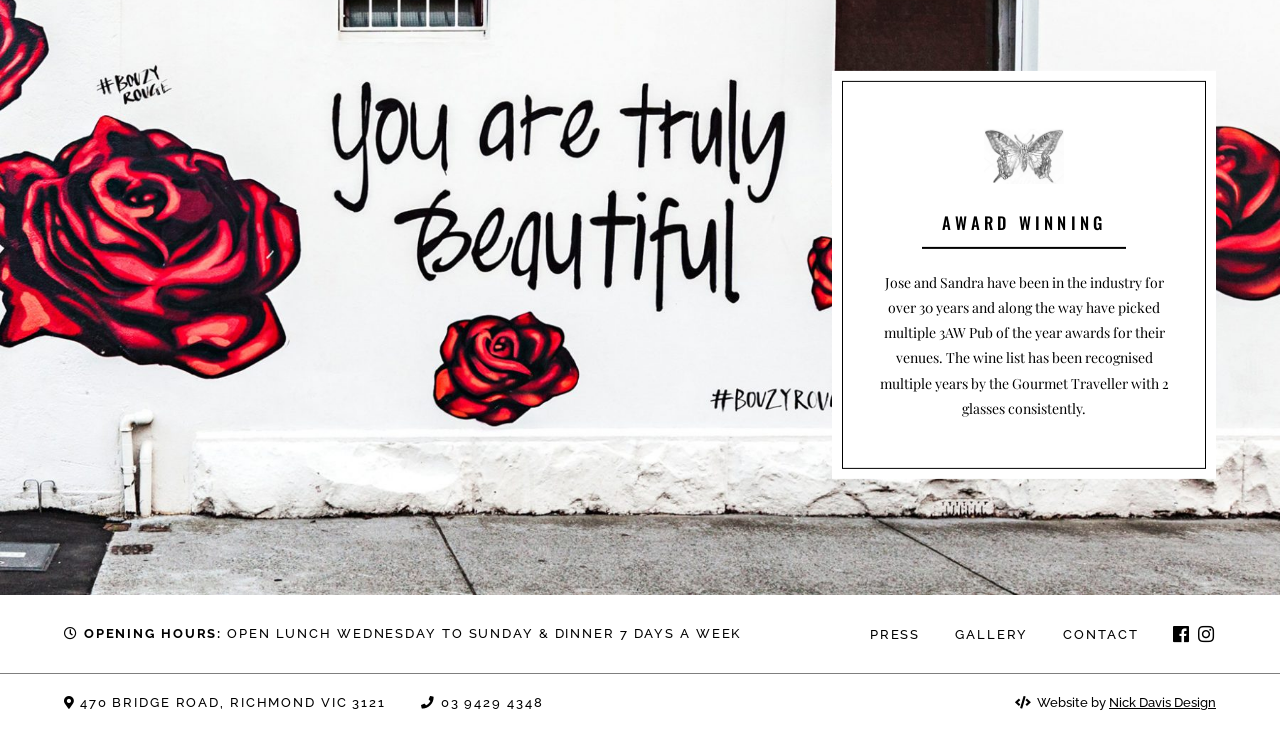What is the day of the week when lunch is open?
Based on the image, respond with a single word or phrase.

Wednesday